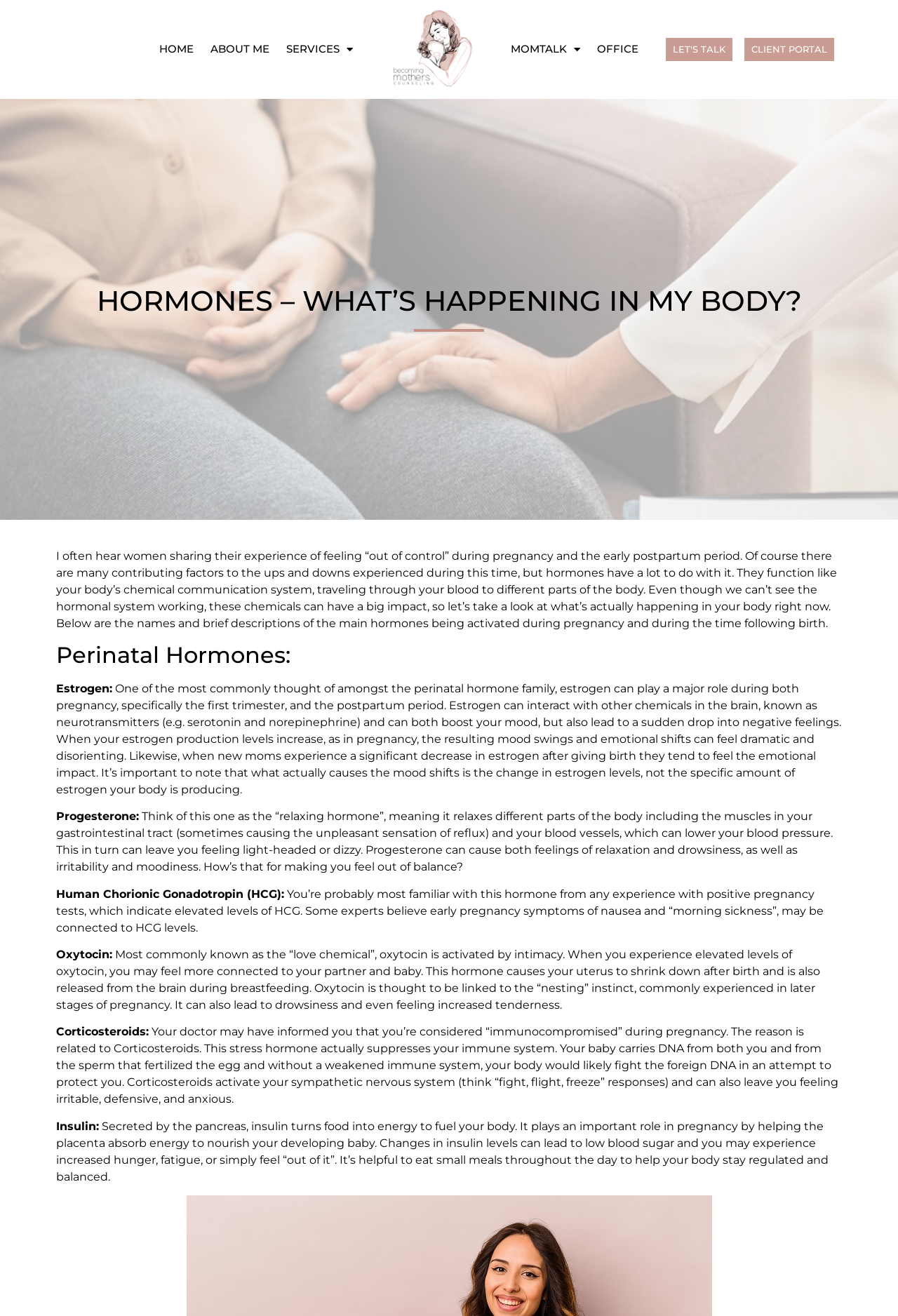What is the purpose of insulin during pregnancy?
Please utilize the information in the image to give a detailed response to the question.

According to the webpage, insulin plays an important role in pregnancy by helping the placenta absorb energy to nourish the developing baby. Changes in insulin levels can lead to low blood sugar, and eating small meals throughout the day can help regulate and balance the body.